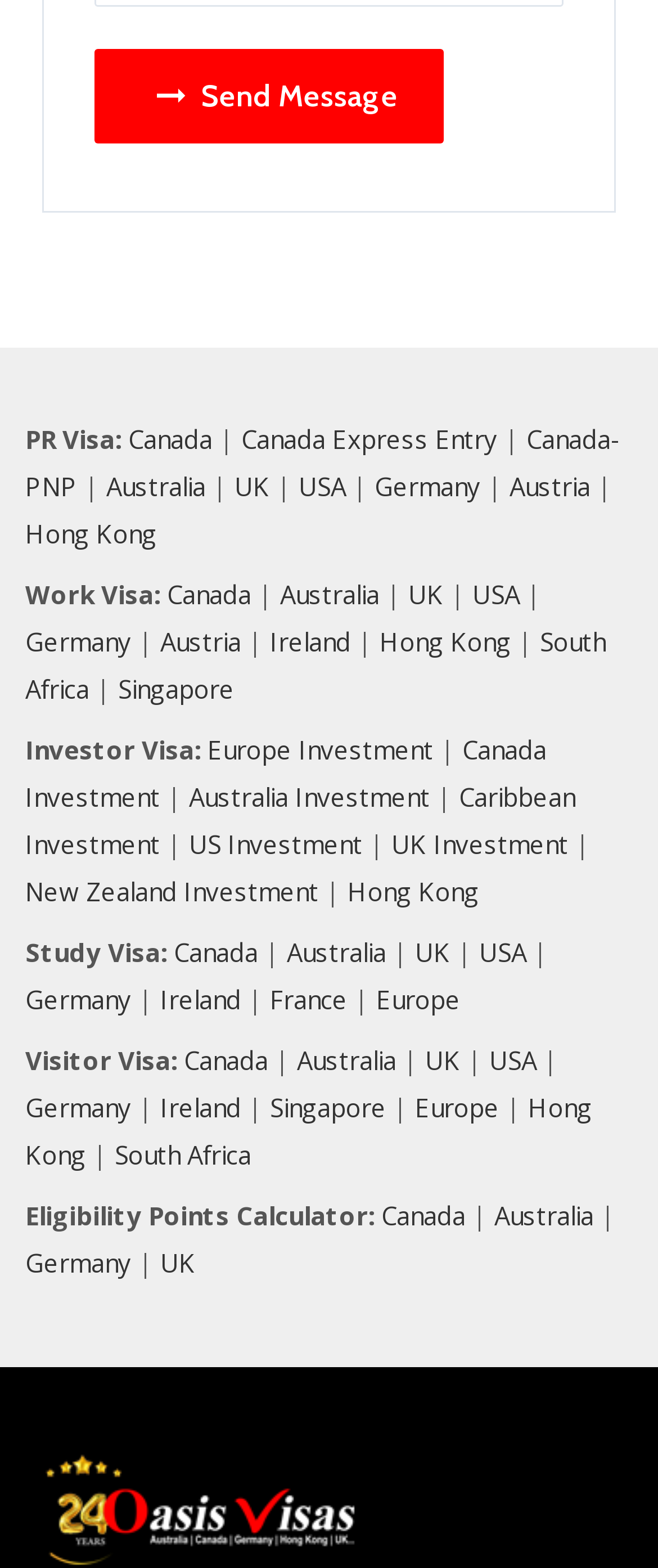Find the bounding box coordinates of the element to click in order to complete this instruction: "Visit Canada". The bounding box coordinates must be four float numbers between 0 and 1, denoted as [left, top, right, bottom].

[0.195, 0.269, 0.323, 0.291]